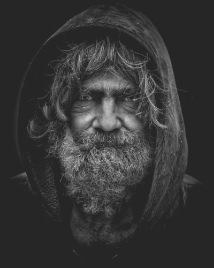Provide a brief response using a word or short phrase to this question:
What is the shape of the man's eyes?

Deep-set